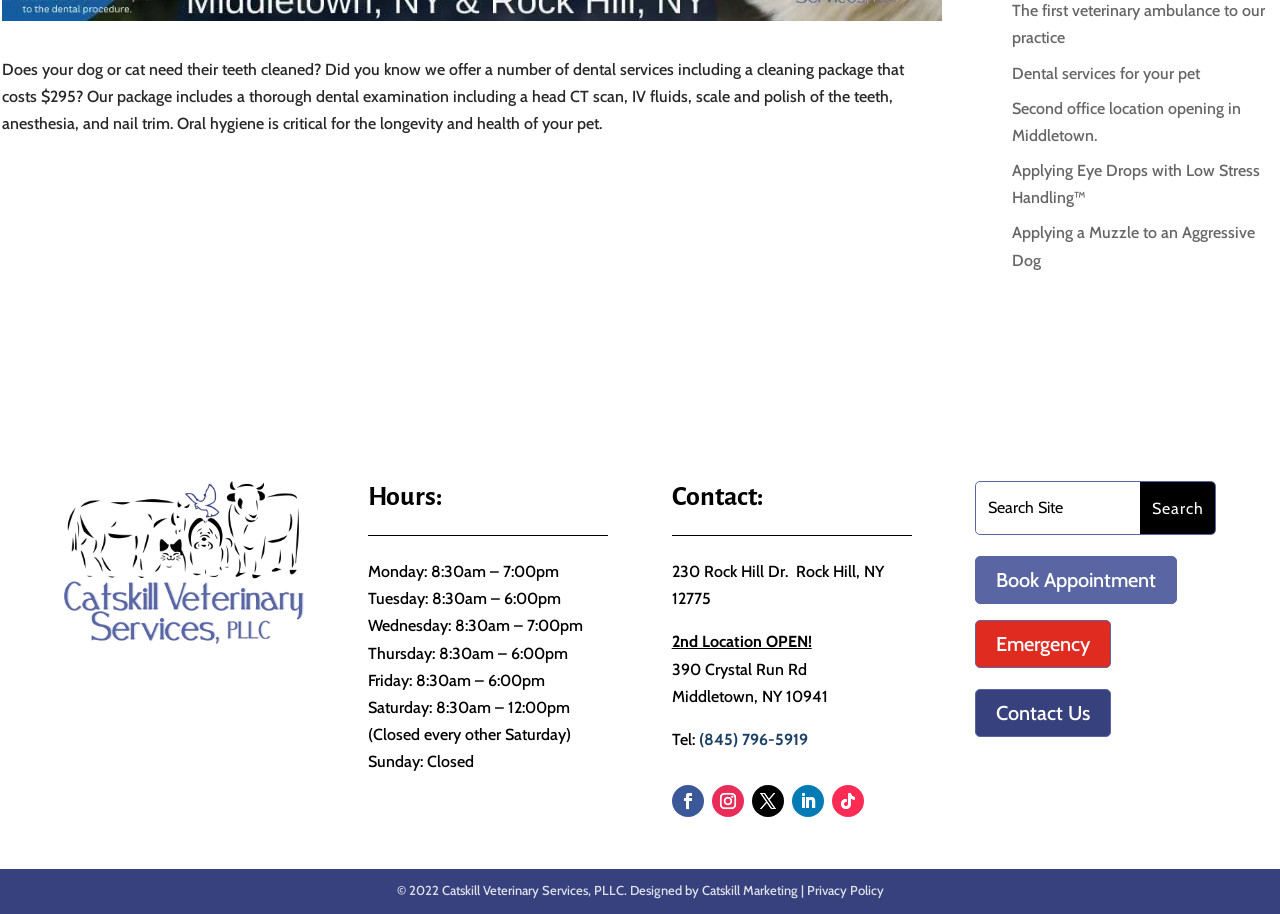Please identify the coordinates of the bounding box that should be clicked to fulfill this instruction: "Search for something on the site".

[0.763, 0.528, 0.949, 0.584]